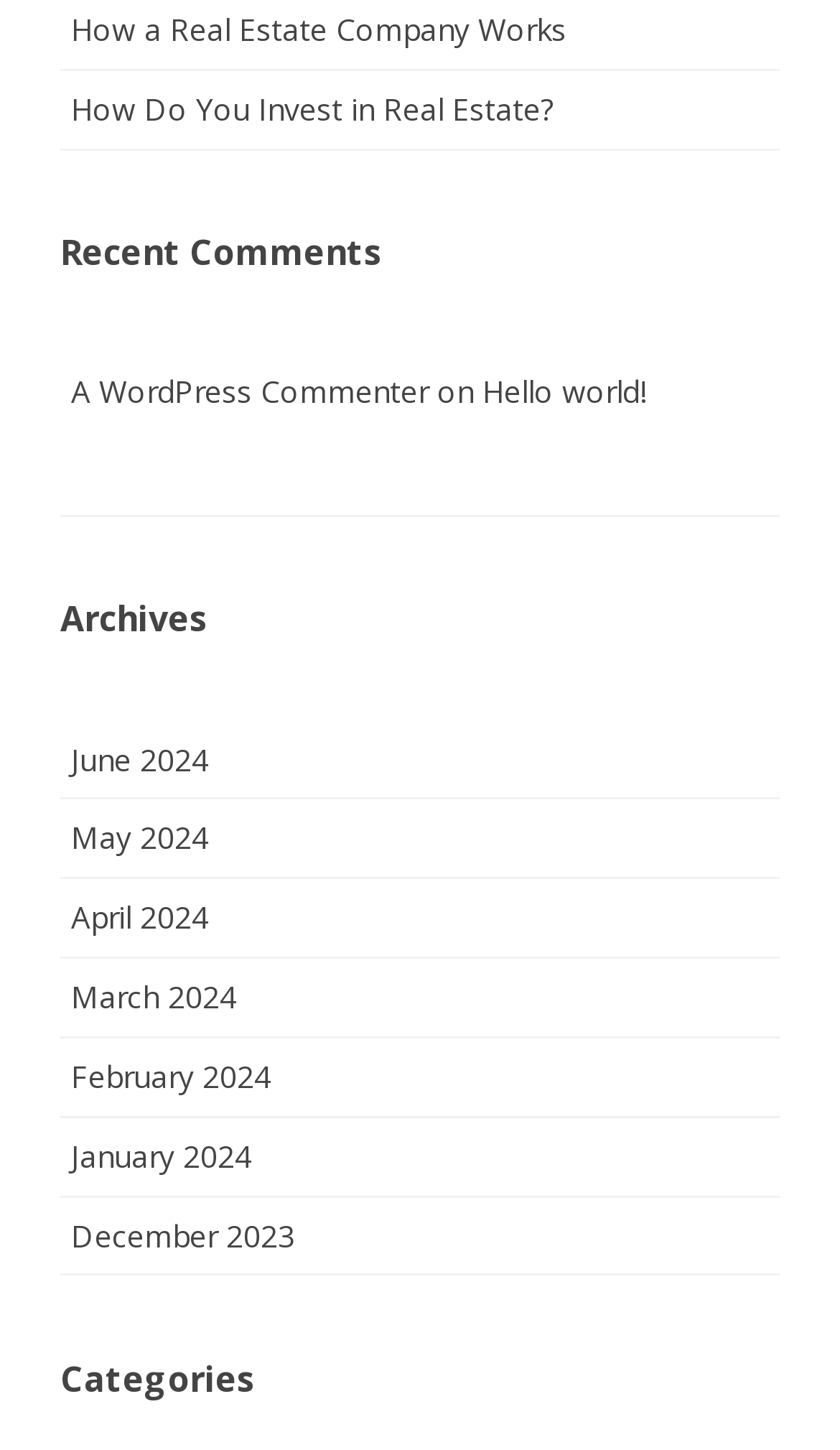Provide a brief response to the question using a single word or phrase: 
How many links are in the Footer section?

3